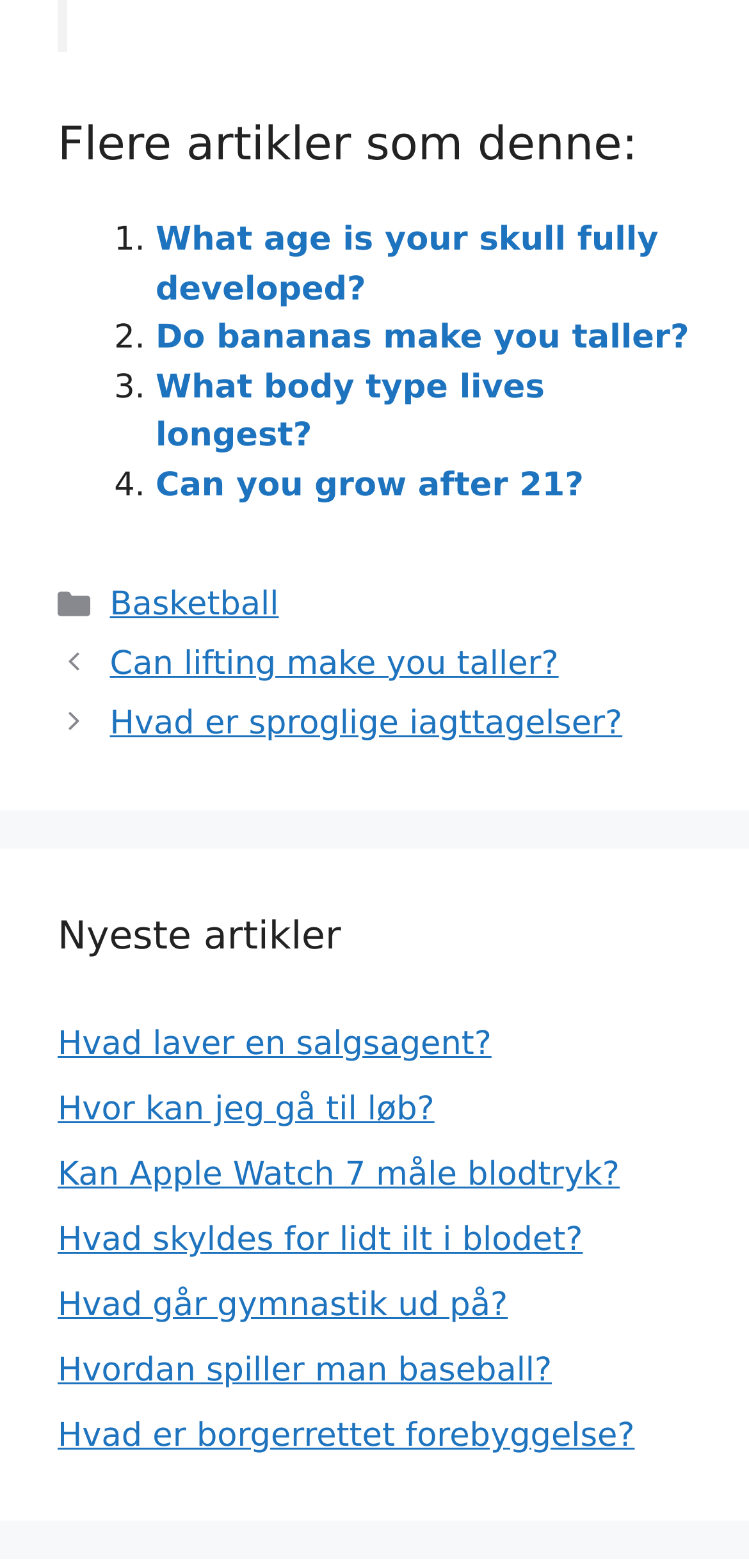Look at the image and write a detailed answer to the question: 
How many list markers are there in the 'Flere artikler som denne:' section?

I counted the list markers in the 'Flere artikler som denne:' section, which are '1.', '2.', '3.', and '4.', so there are 4 list markers.